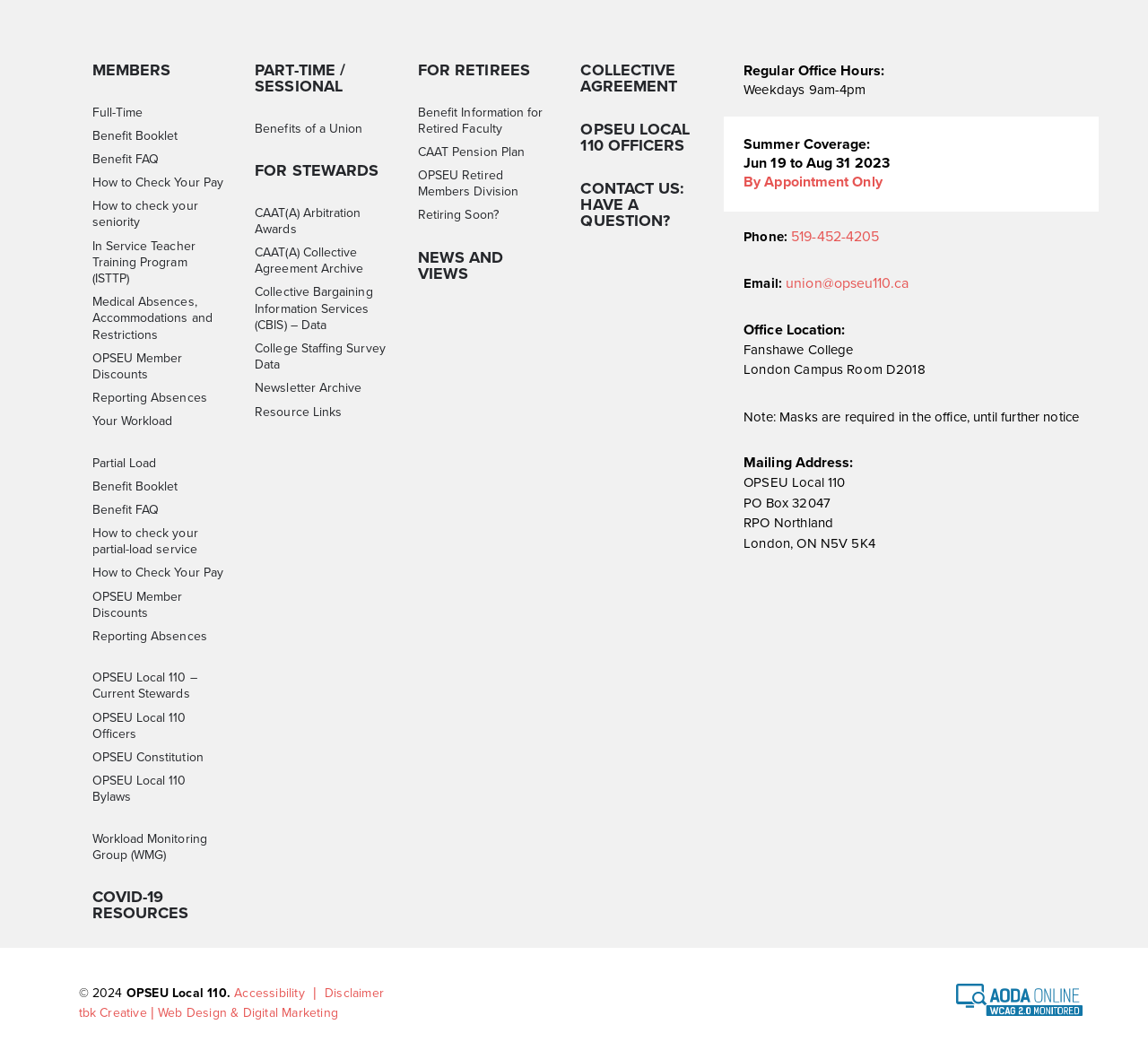Please identify the bounding box coordinates of the clickable element to fulfill the following instruction: "Click MEMBERS". The coordinates should be four float numbers between 0 and 1, i.e., [left, top, right, bottom].

[0.08, 0.058, 0.199, 0.073]